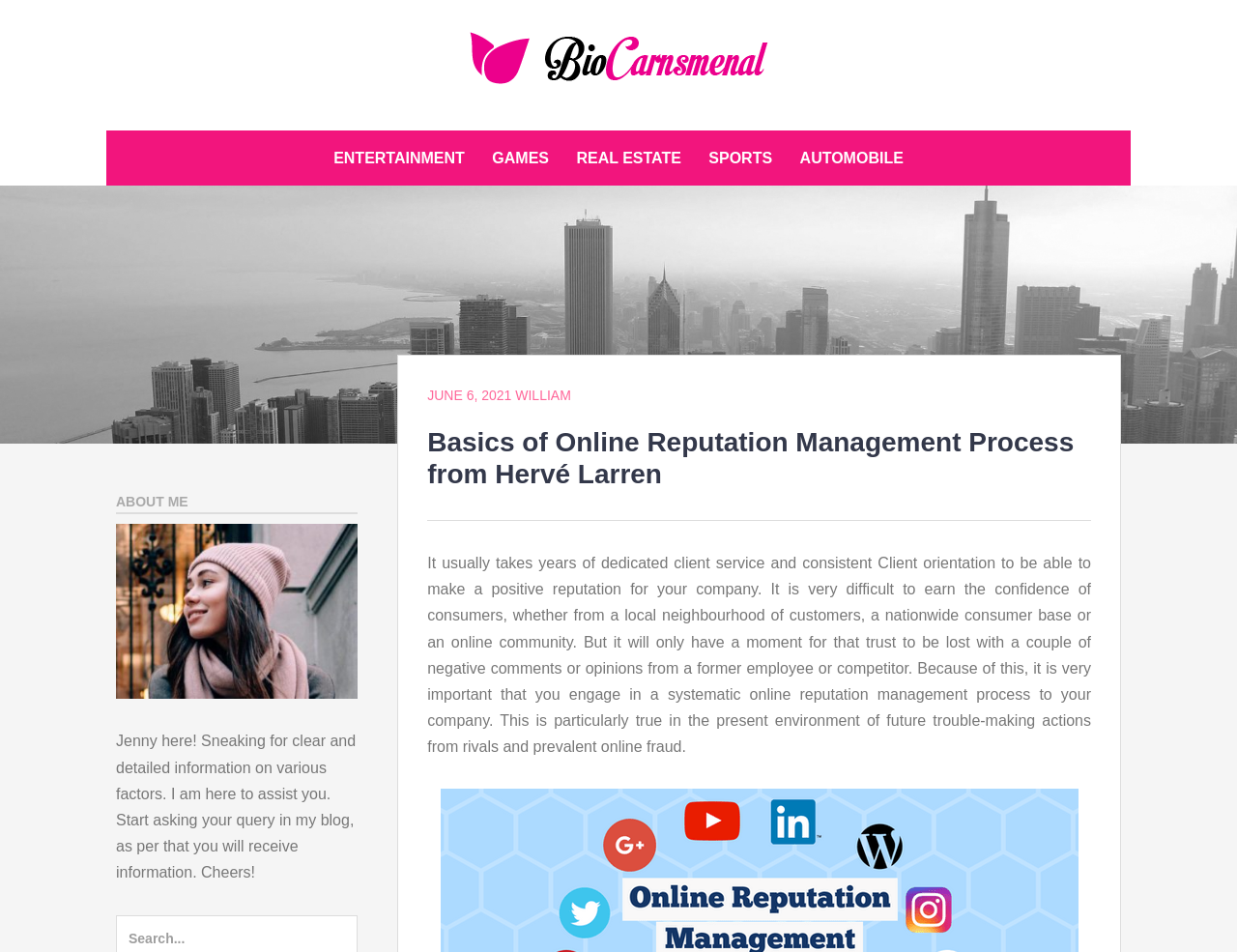Determine the main headline of the webpage and provide its text.

Basics of Online Reputation Management Process from Hervé Larren